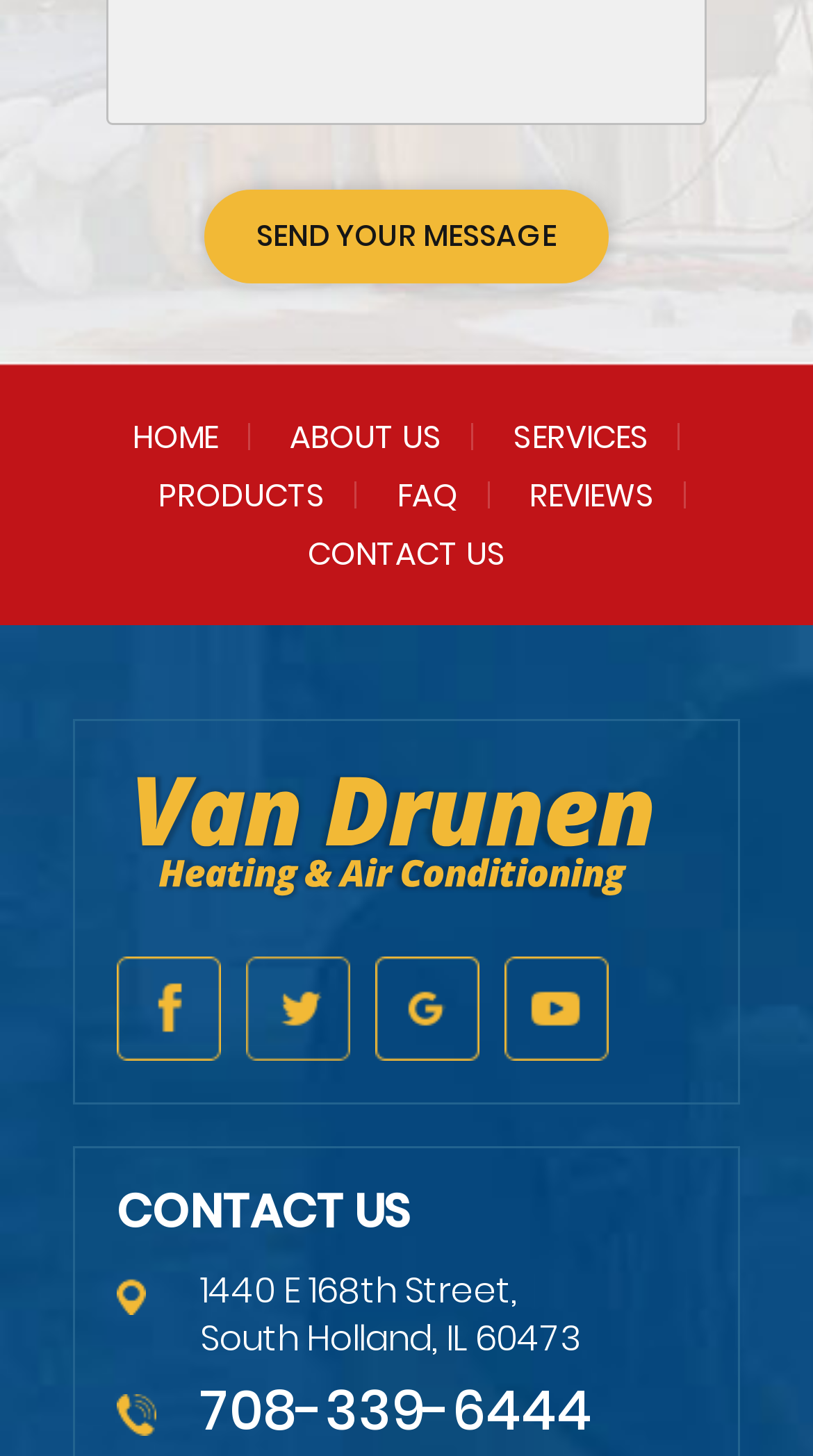Respond to the question below with a single word or phrase:
What social media platforms are linked?

Facebook, Twitter, Google, YouTube